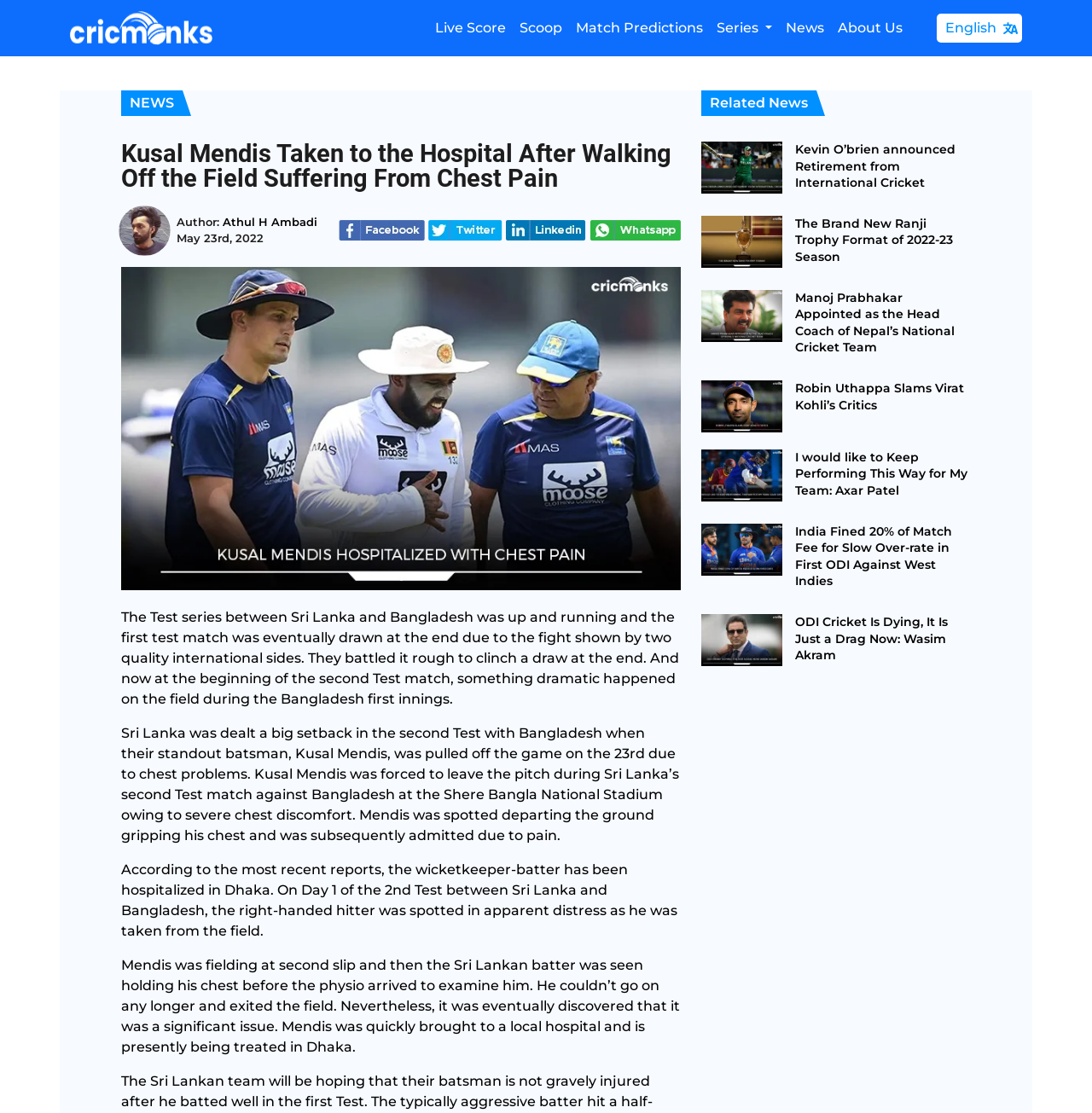Show the bounding box coordinates of the region that should be clicked to follow the instruction: "Click on the 'Live Score' link."

[0.392, 0.01, 0.469, 0.041]